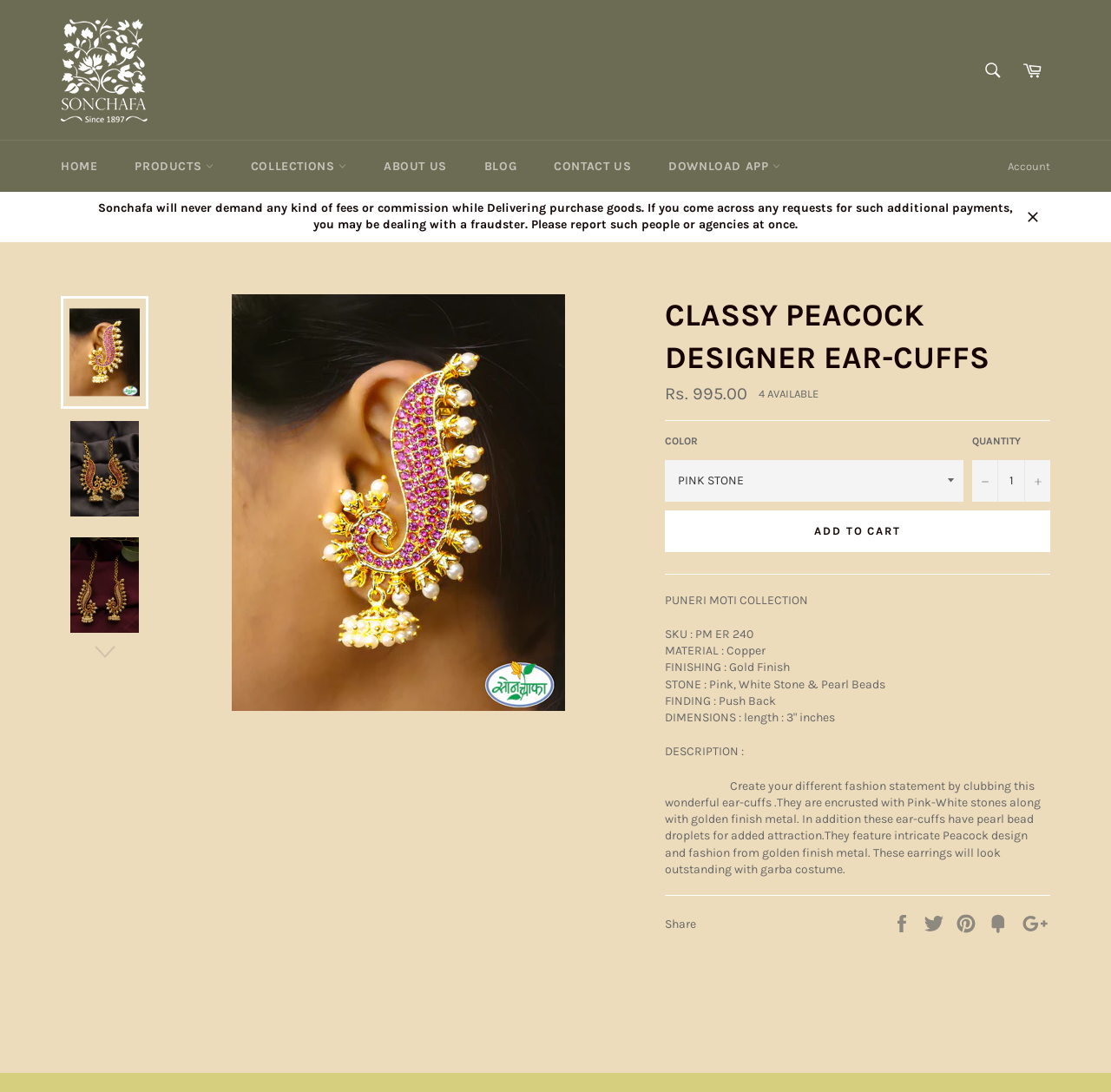Highlight the bounding box coordinates of the element you need to click to perform the following instruction: "Read more about 'Pilates'."

None